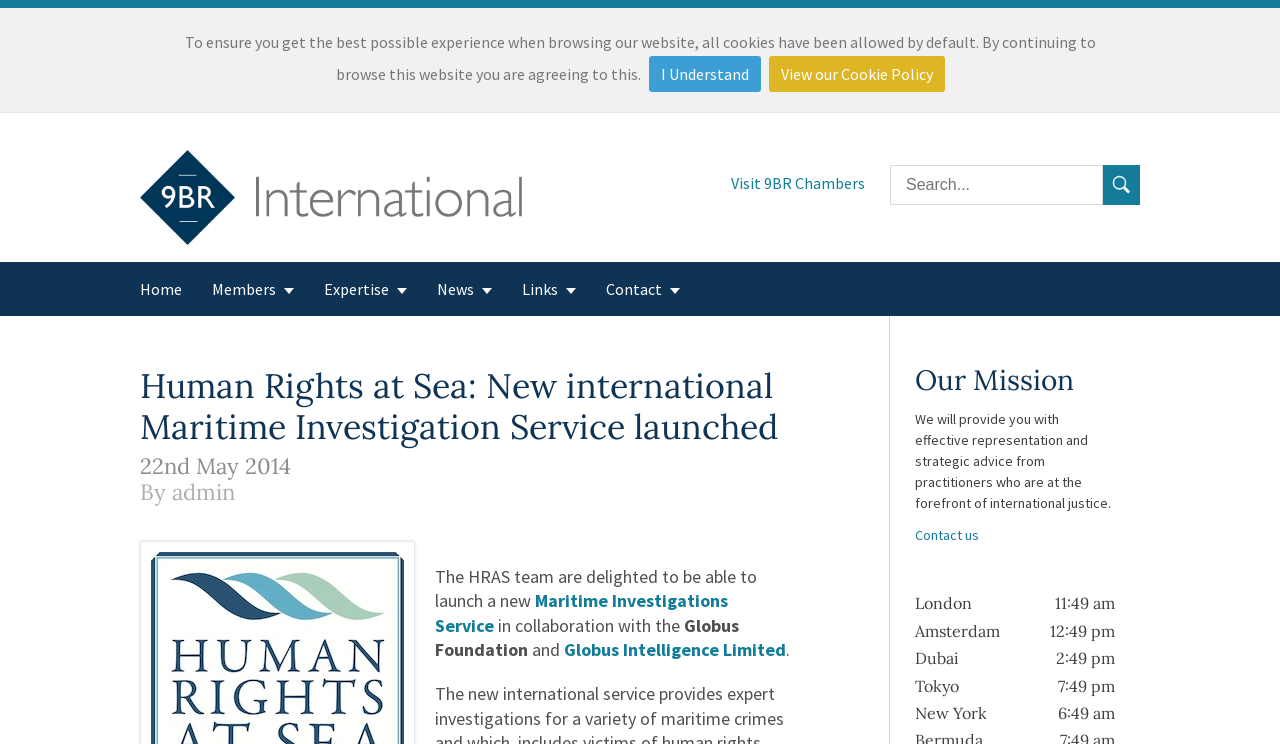Highlight the bounding box coordinates of the element you need to click to perform the following instruction: "Contact us."

[0.715, 0.71, 0.871, 0.729]